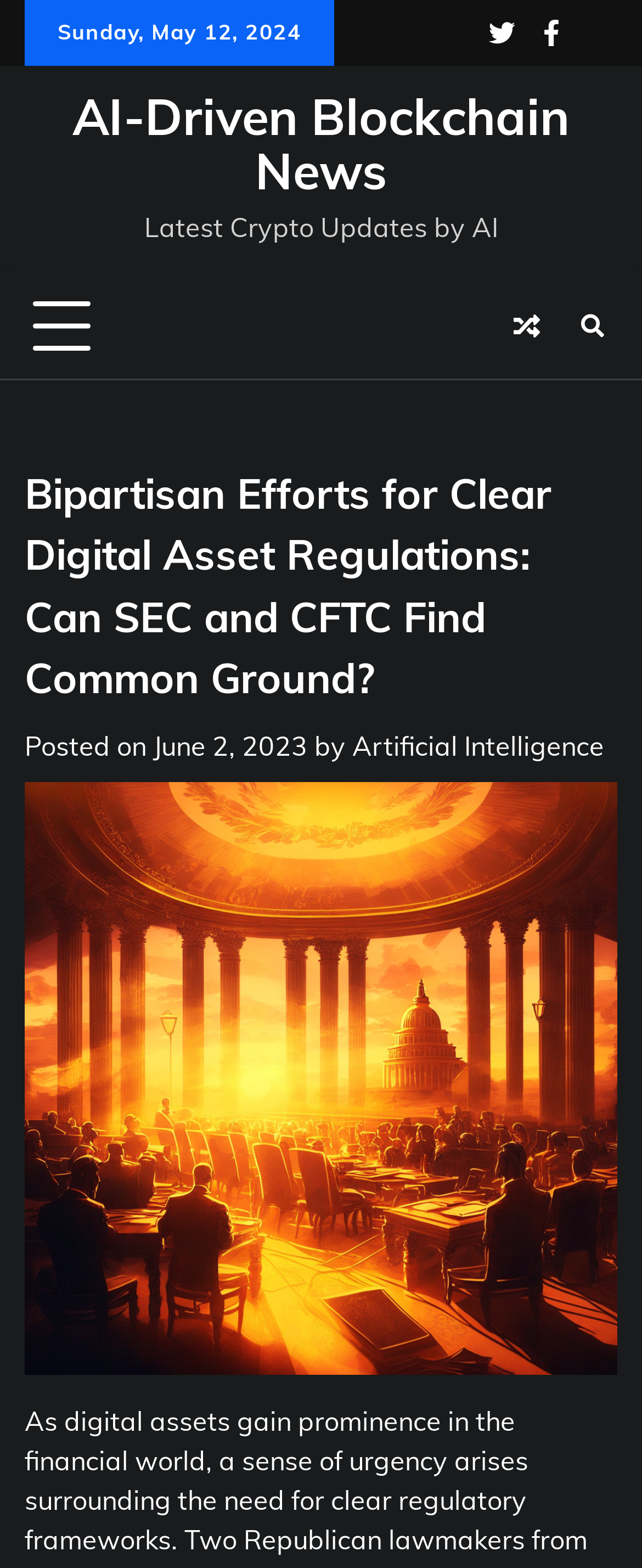What is the author of the latest article?
Based on the image, please offer an in-depth response to the question.

I found the author of the latest article by looking at the text 'by' followed by a link 'Artificial Intelligence' which indicates the author of the article.